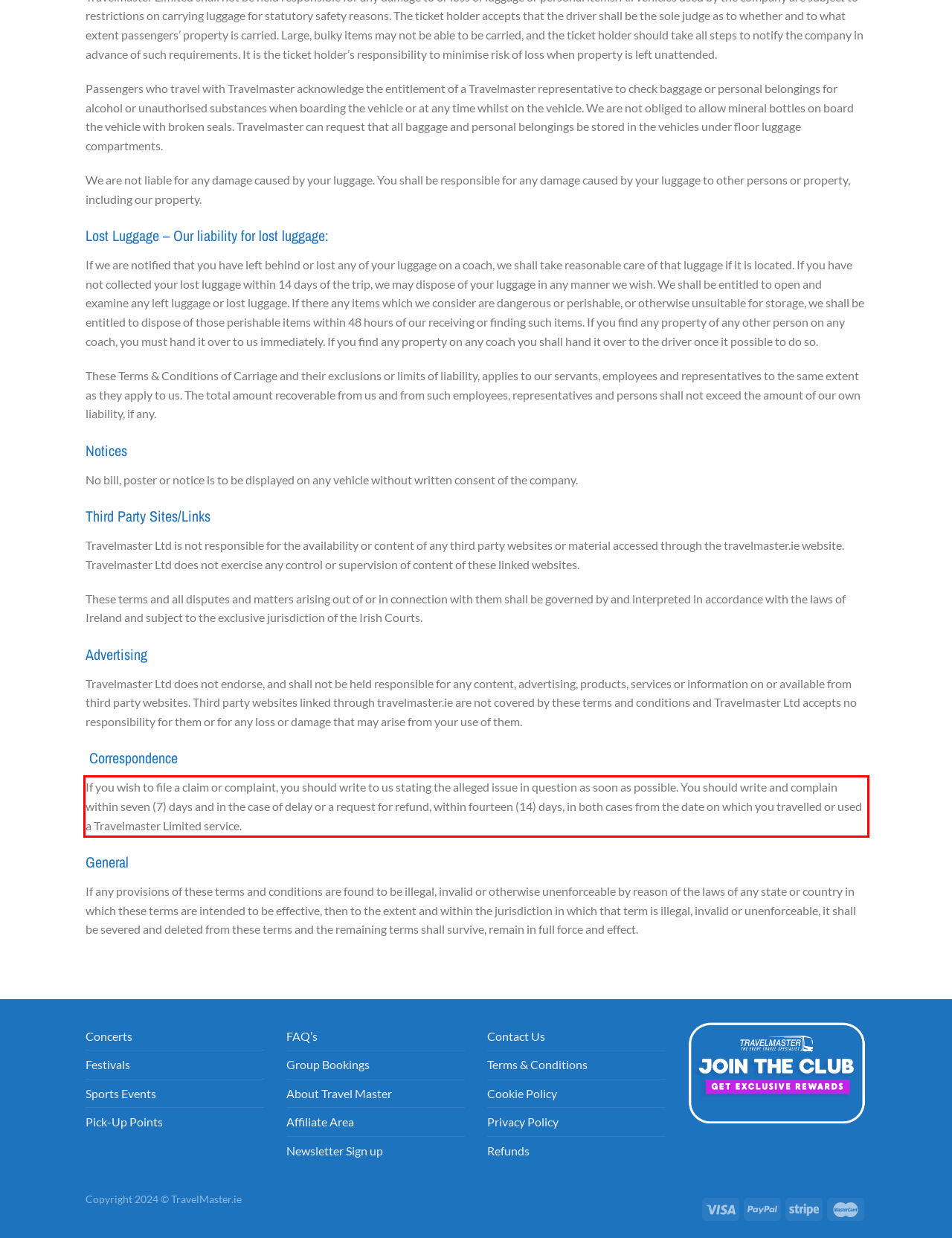You have a screenshot with a red rectangle around a UI element. Recognize and extract the text within this red bounding box using OCR.

If you wish to file a claim or complaint, you should write to us stating the alleged issue in question as soon as possible. You should write and complain within seven (7) days and in the case of delay or a request for refund, within fourteen (14) days, in both cases from the date on which you travelled or used a Travelmaster Limited service.